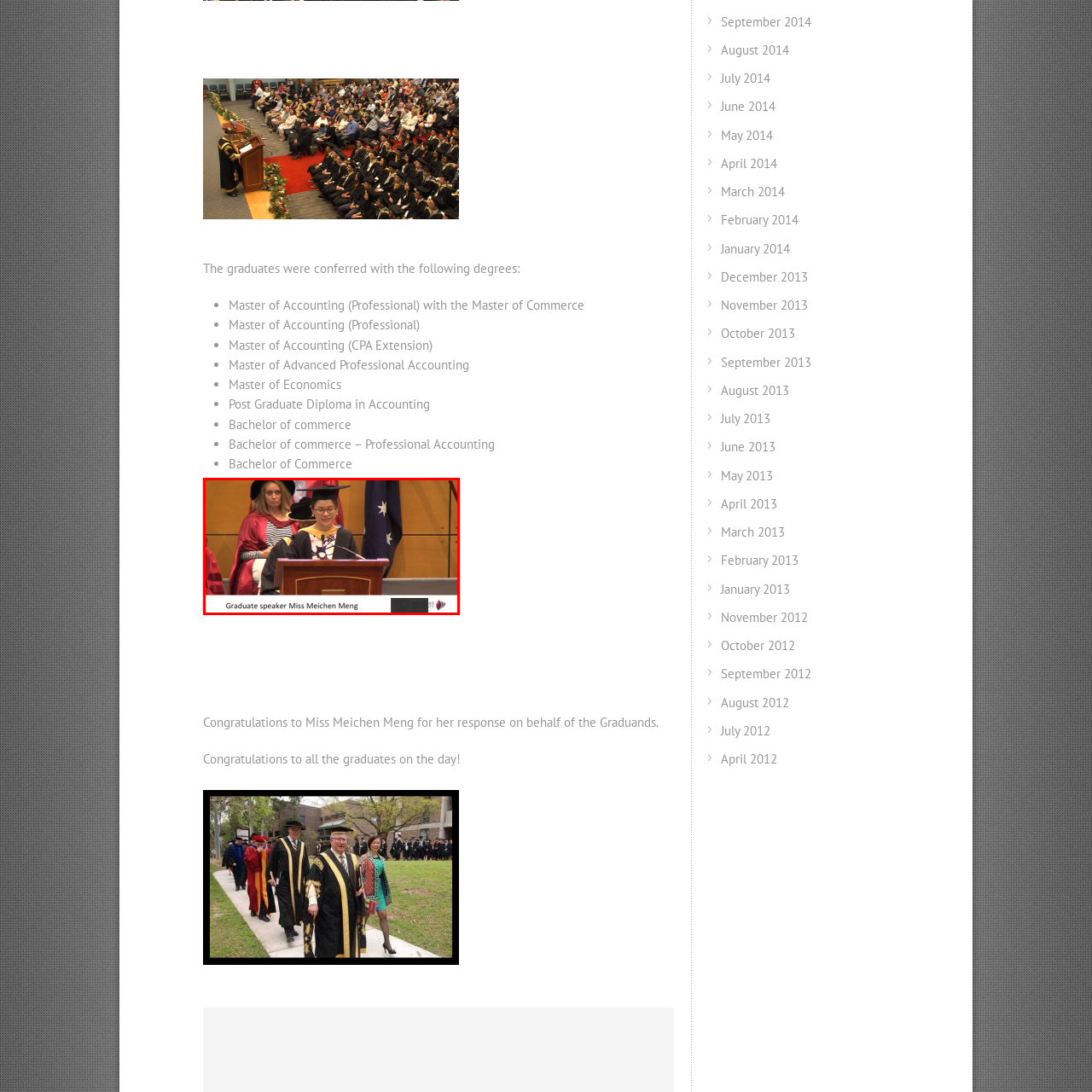Give a thorough and detailed account of the visual content inside the red-framed part of the image.

In this image from Macquarie University's graduation ceremony, Miss Meichen Meng stands at a podium delivering a speech as the graduate speaker. Dressed in academic regalia, she is positioned in front of an audience, emphasizing her important role in representing her fellow graduates. The backdrop features the Australian flag, adding a touch of national pride to the event. Several university faculty members, identifiable by their distinctive robes, are seated behind her, showcasing the formal and celebratory nature of the occasion. Texto below her indicates her name and title, highlighting the significance of her address during this milestone event for graduates. The atmosphere captures a moment of achievement, reflection, and community celebration among students and faculty alike.